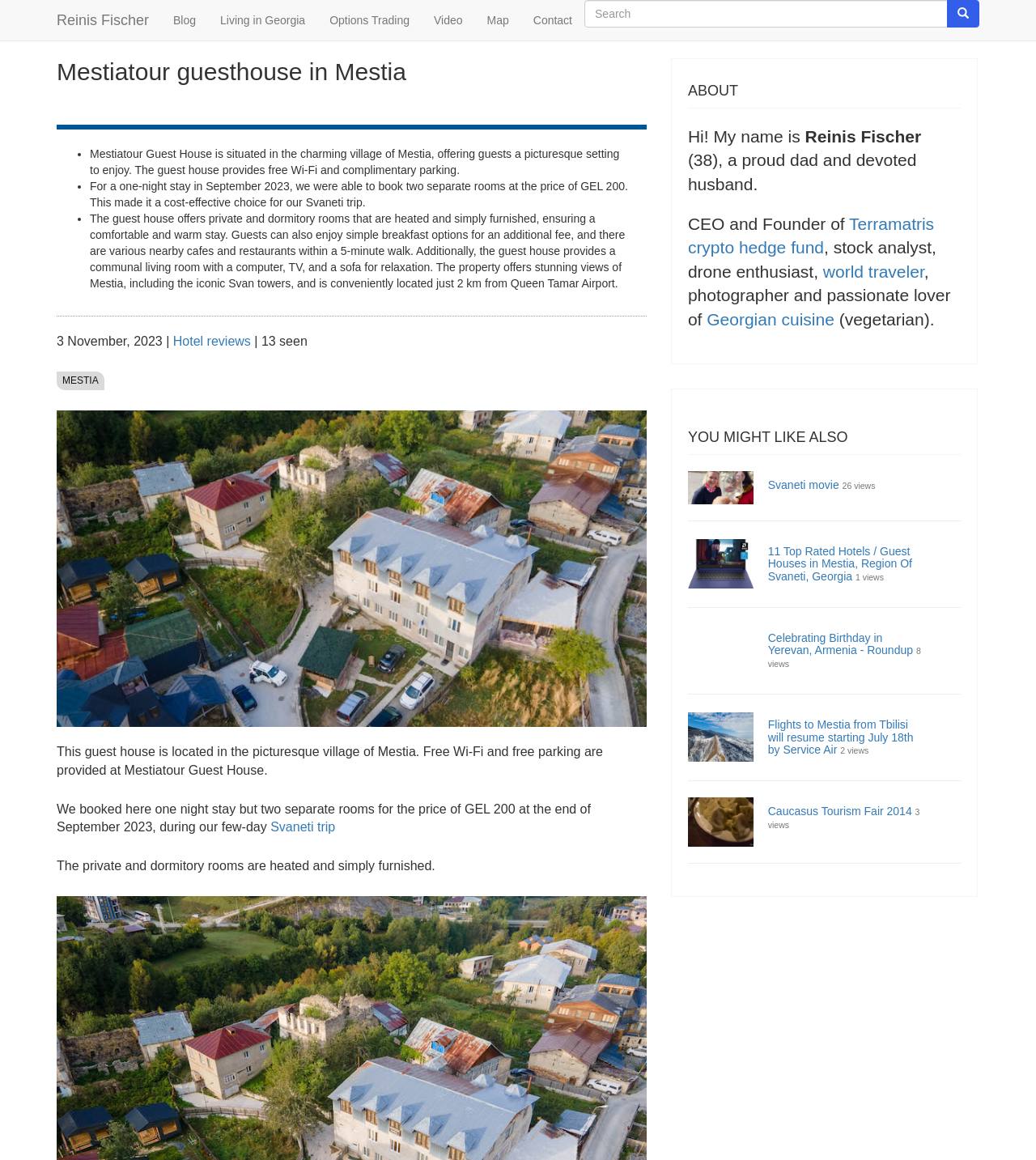Analyze the image and provide a detailed answer to the question: What is the price of a one-night stay in September 2023?

I found the answer by looking at the text 'For a one-night stay in September 2023, we were able to book two separate rooms at the price of GEL 200'.